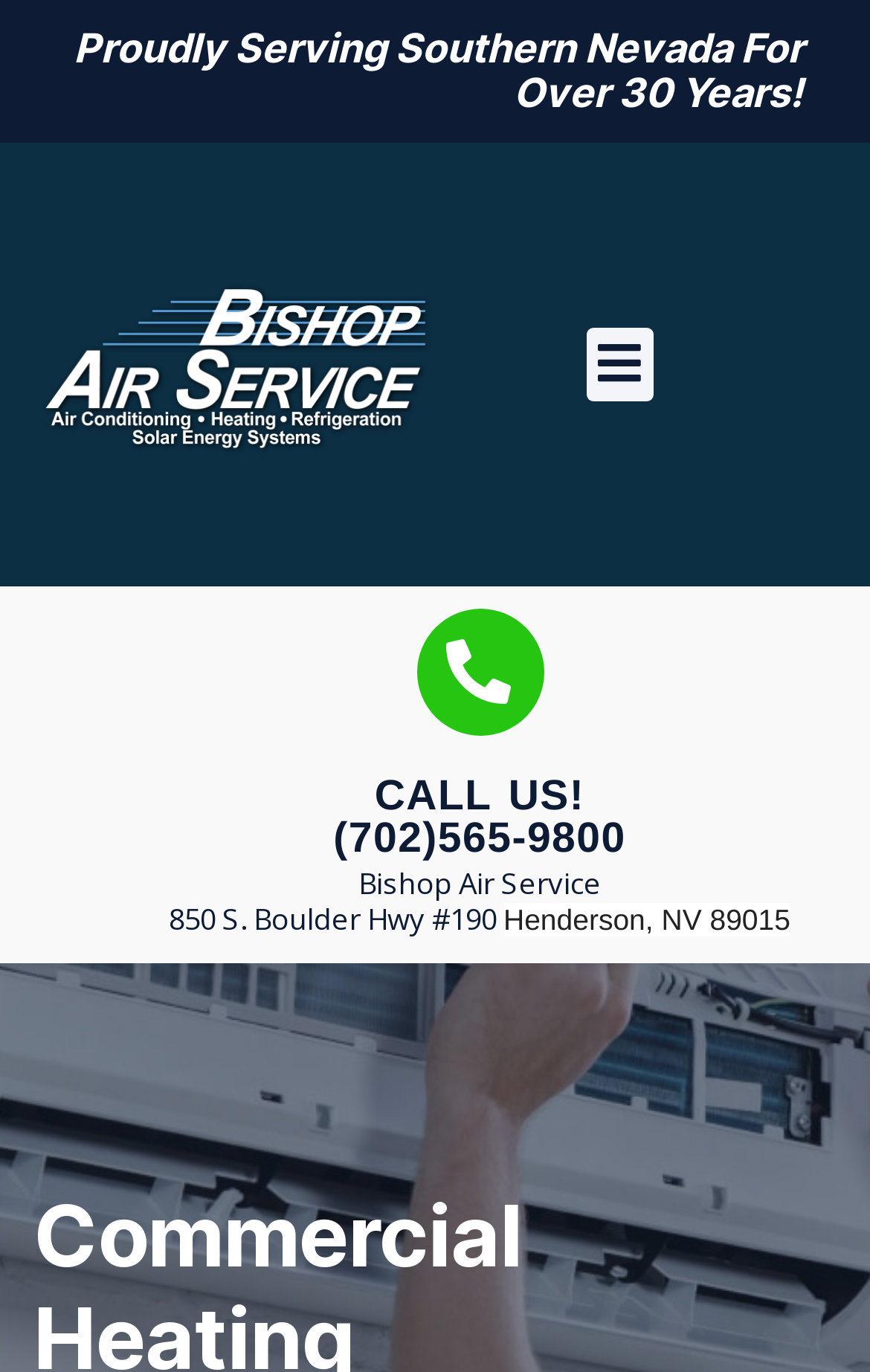Give a short answer using one word or phrase for the question:
What is the address?

850 S. Boulder Hwy #190, Henderson, NV 89015